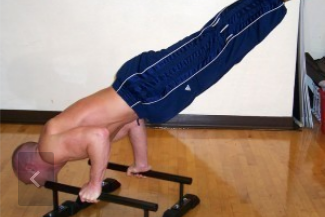Please answer the following query using a single word or phrase: 
What type of environment is in the background?

Gym-like environment